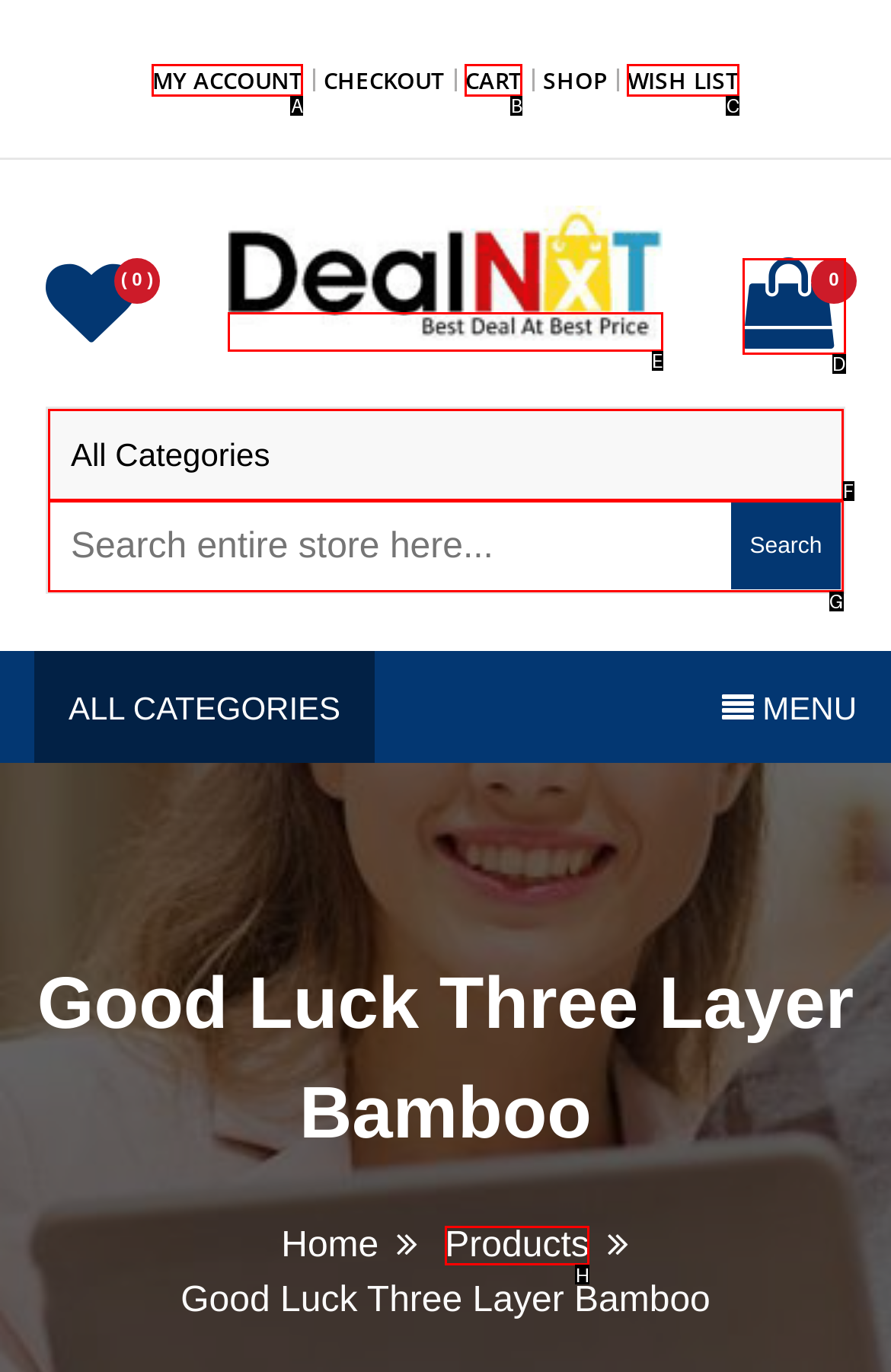Determine the correct UI element to click for this instruction: visit dealnxt homepage. Respond with the letter of the chosen element.

E